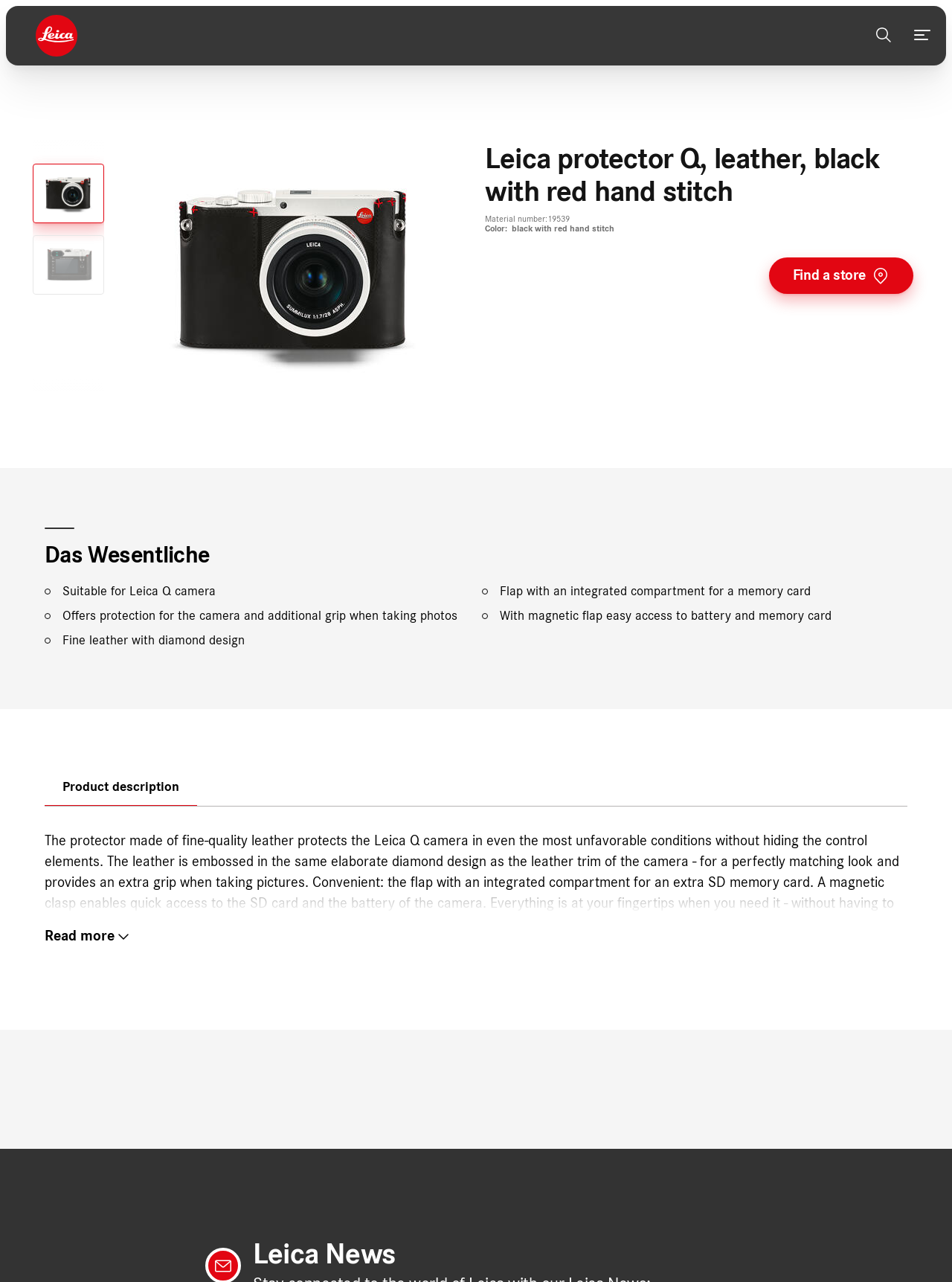Identify the bounding box for the described UI element. Provide the coordinates in (top-left x, top-left y, bottom-right x, bottom-right y) format with values ranging from 0 to 1: Address

[0.047, 0.041, 0.092, 0.051]